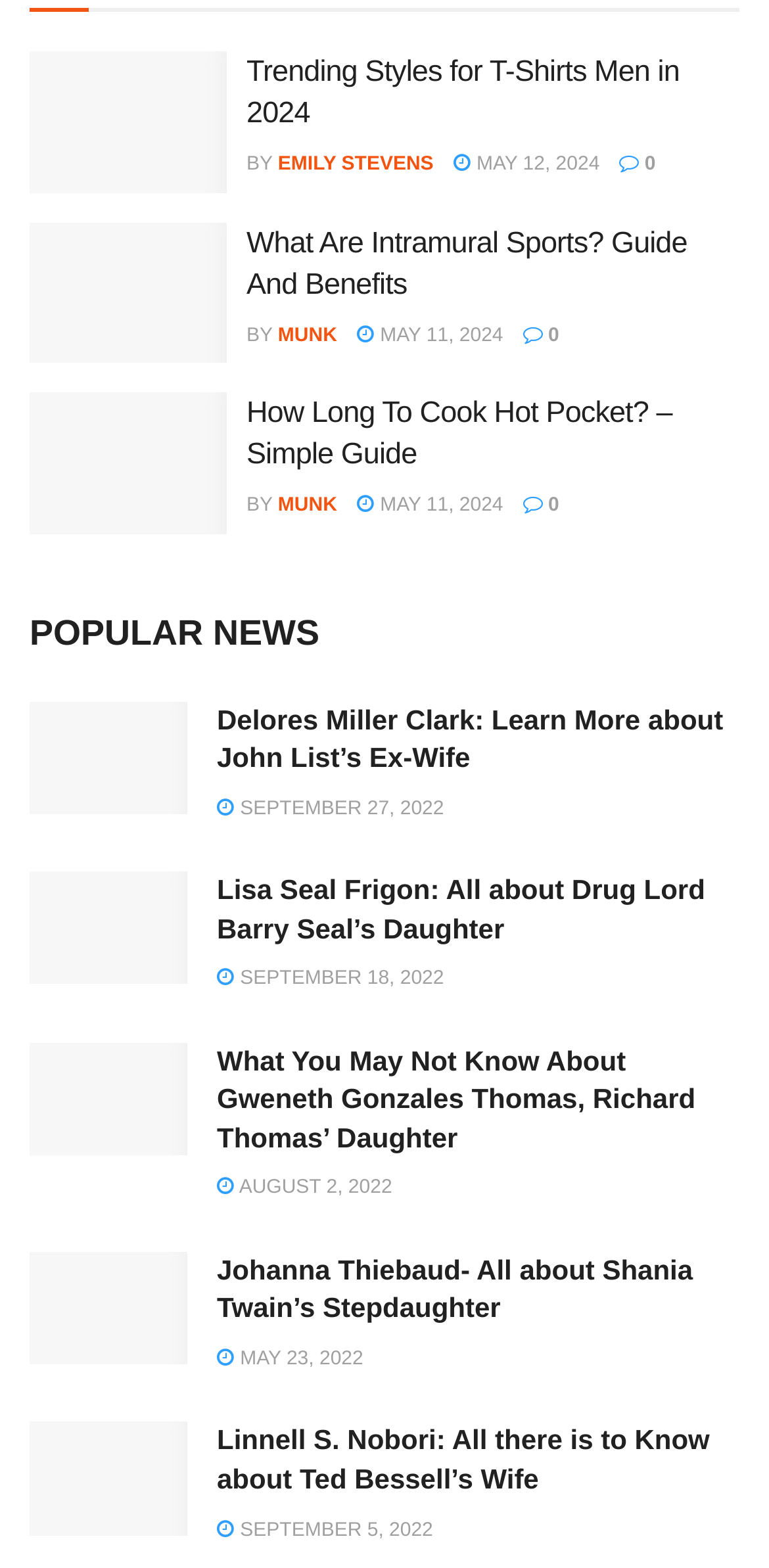Locate the bounding box coordinates of the area that needs to be clicked to fulfill the following instruction: "Check the privacy policy". The coordinates should be in the format of four float numbers between 0 and 1, namely [left, top, right, bottom].

None